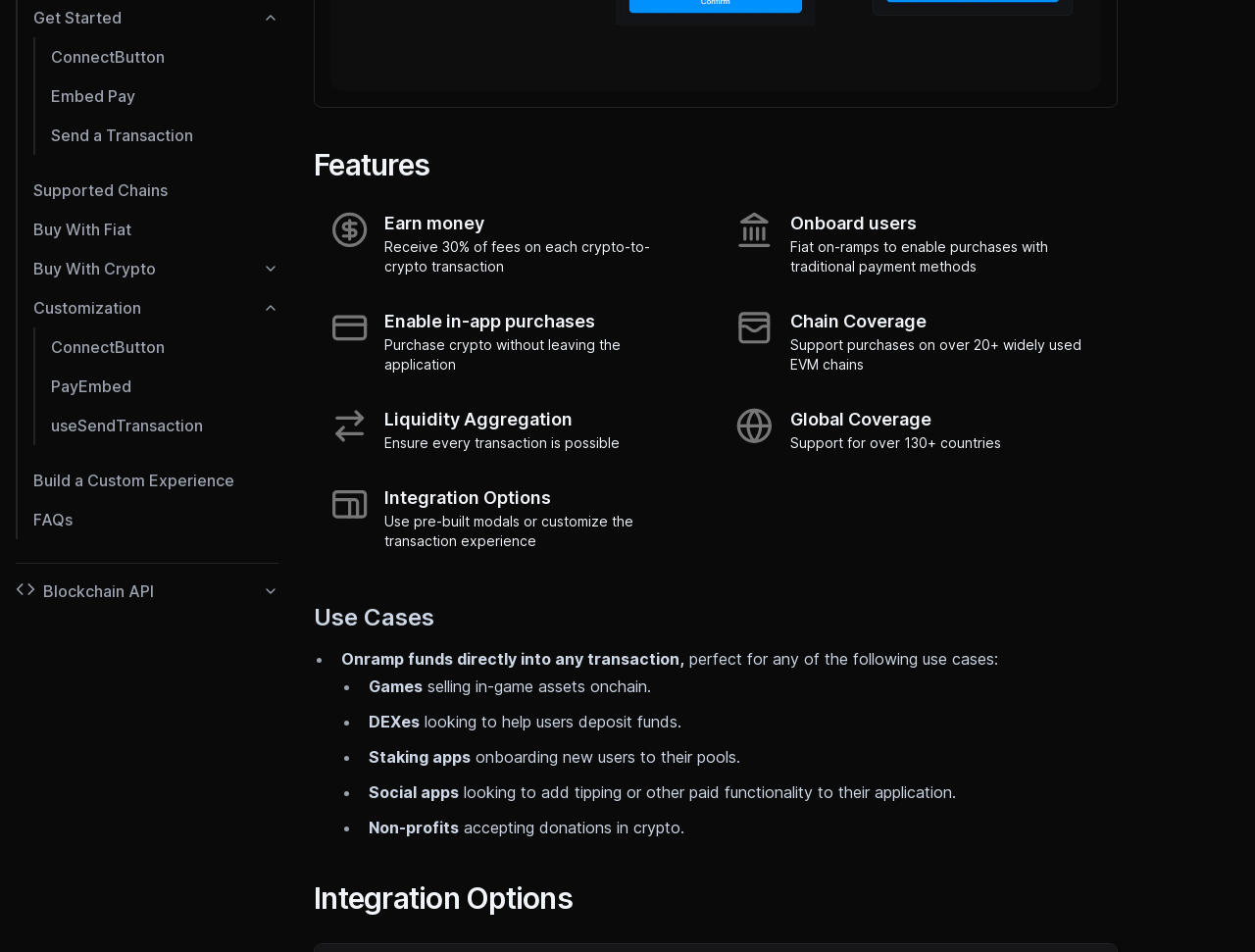Using floating point numbers between 0 and 1, provide the bounding box coordinates in the format (top-left x, top-left y, bottom-right x, bottom-right y). Locate the UI element described here: Supported Chains

[0.027, 0.179, 0.222, 0.22]